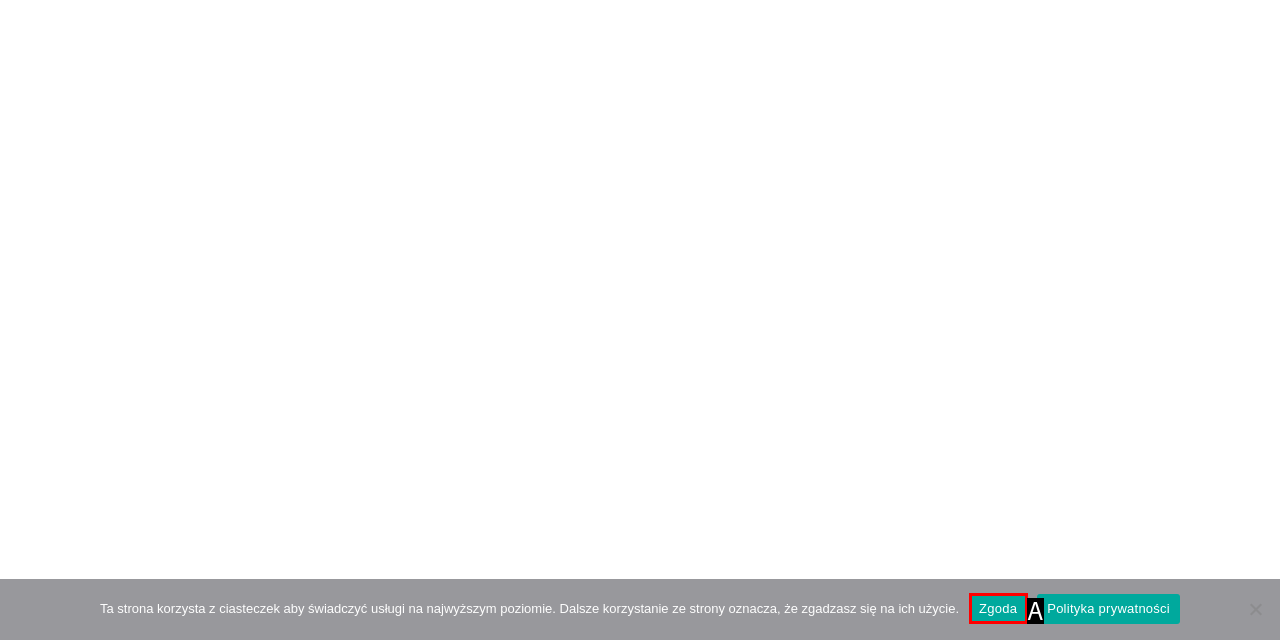Given the element description: Zgoda
Pick the letter of the correct option from the list.

A